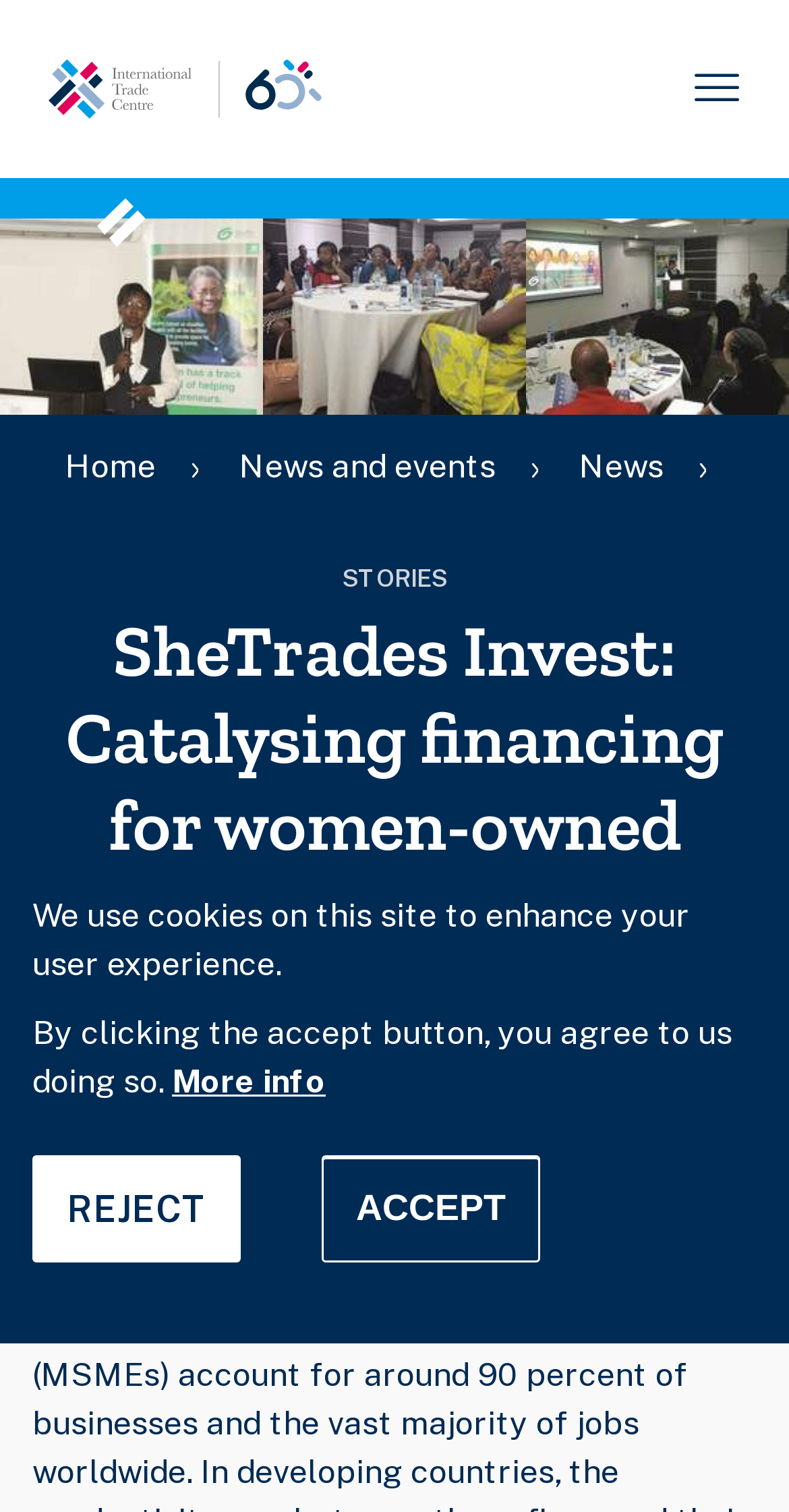Determine the bounding box coordinates for the clickable element to execute this instruction: "read Partnerships, Affiliates, Advertisers, and Other Links". Provide the coordinates as four float numbers between 0 and 1, i.e., [left, top, right, bottom].

None